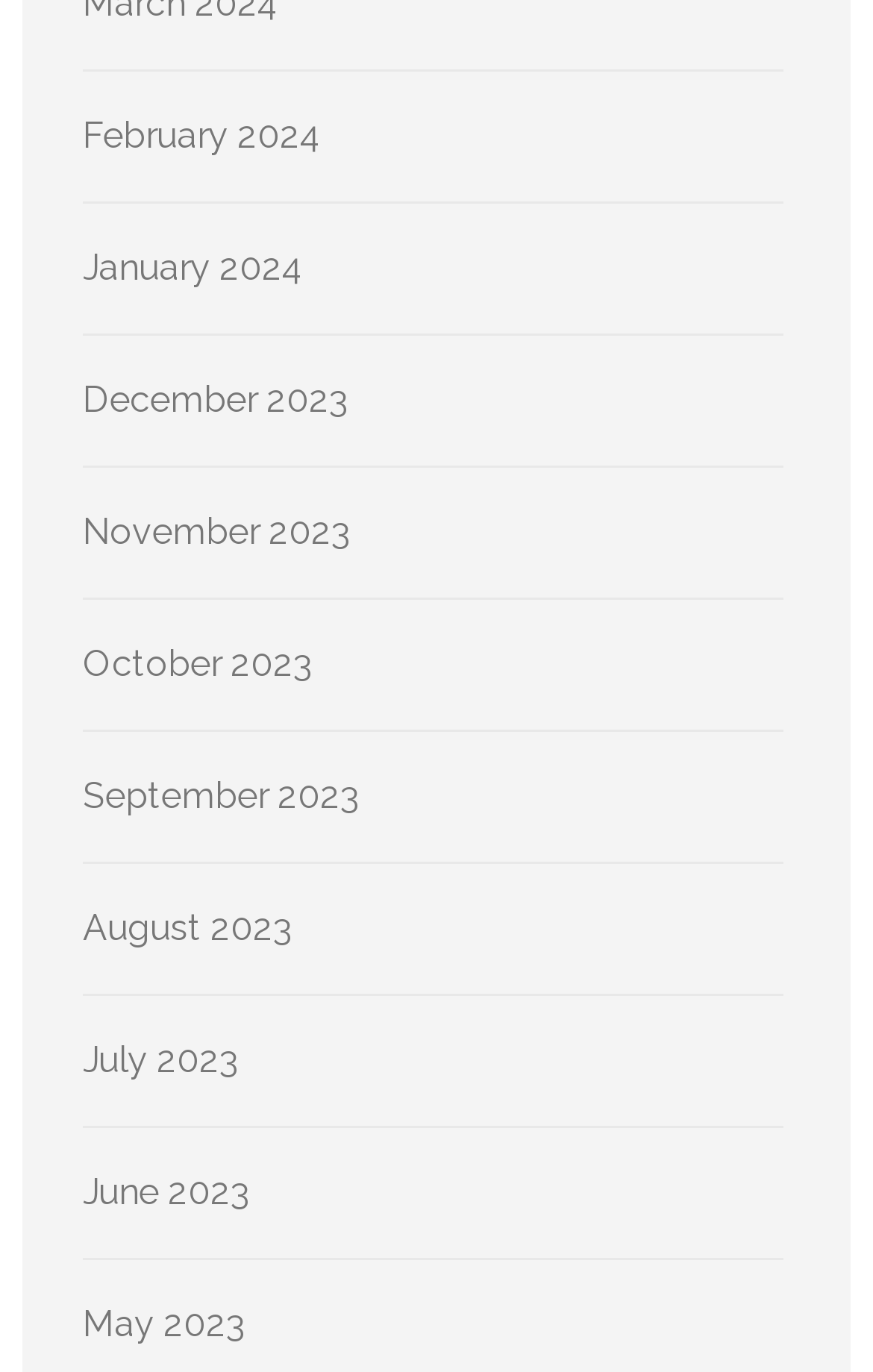Please study the image and answer the question comprehensively:
What type of content is this webpage likely to display?

Based on the links on the webpage, which are all months, I infer that this webpage is likely to display archives of content, such as blog posts or articles, organized by month.